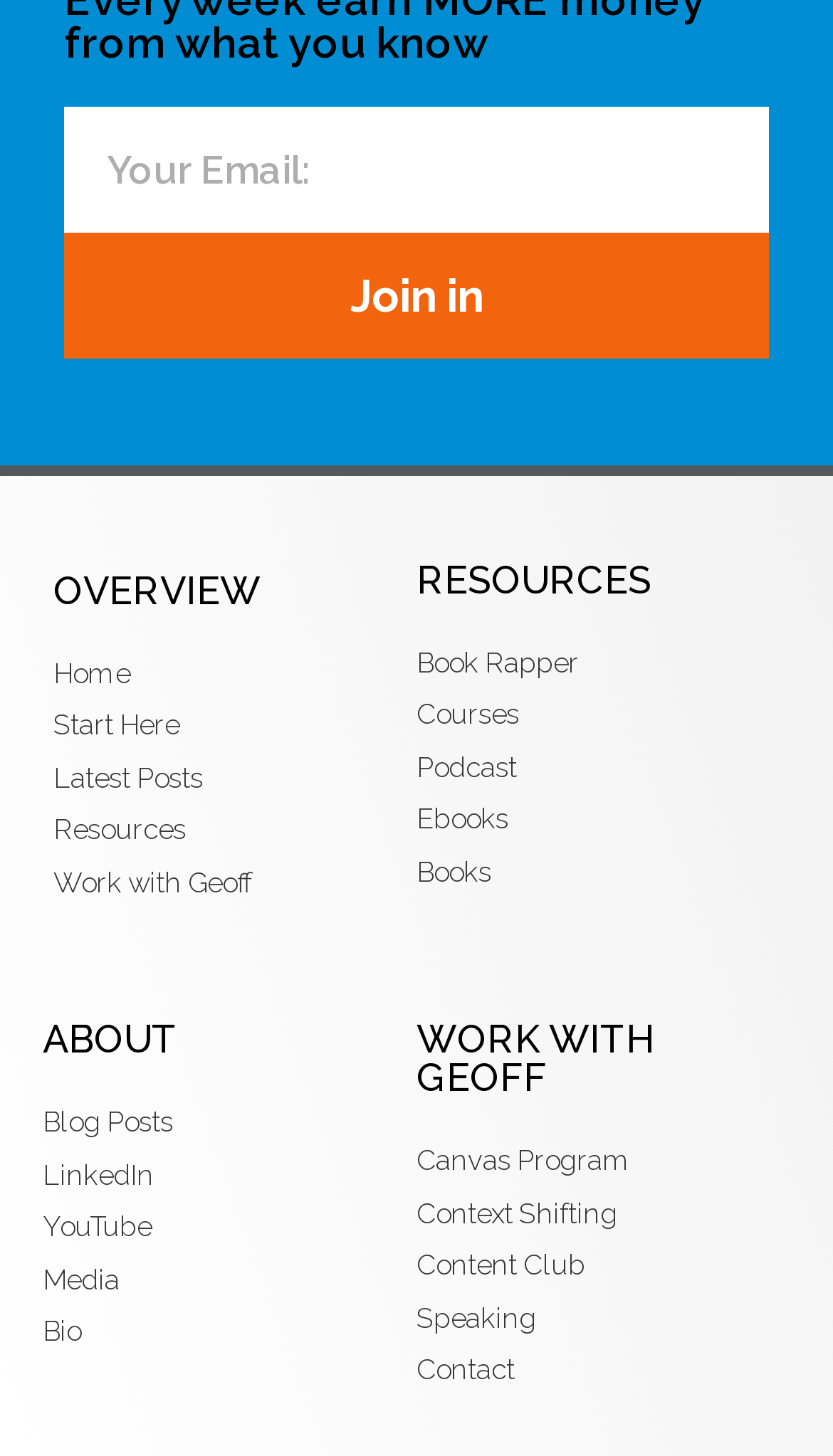Please determine the bounding box coordinates of the clickable area required to carry out the following instruction: "Enter email address". The coordinates must be four float numbers between 0 and 1, represented as [left, top, right, bottom].

[0.077, 0.073, 0.923, 0.16]